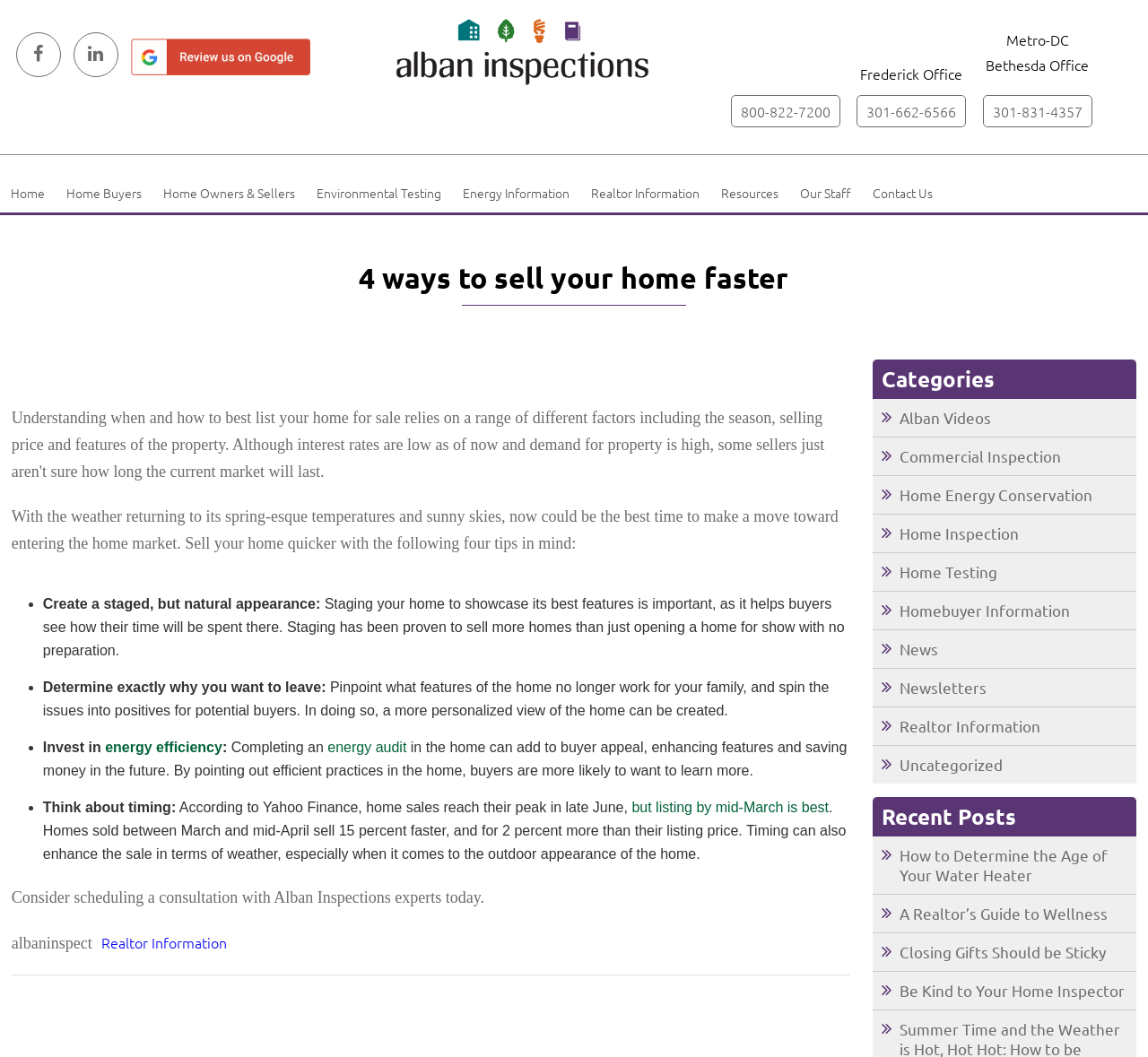What is the name of the company?
Give a single word or phrase as your answer by examining the image.

Alban Inspect